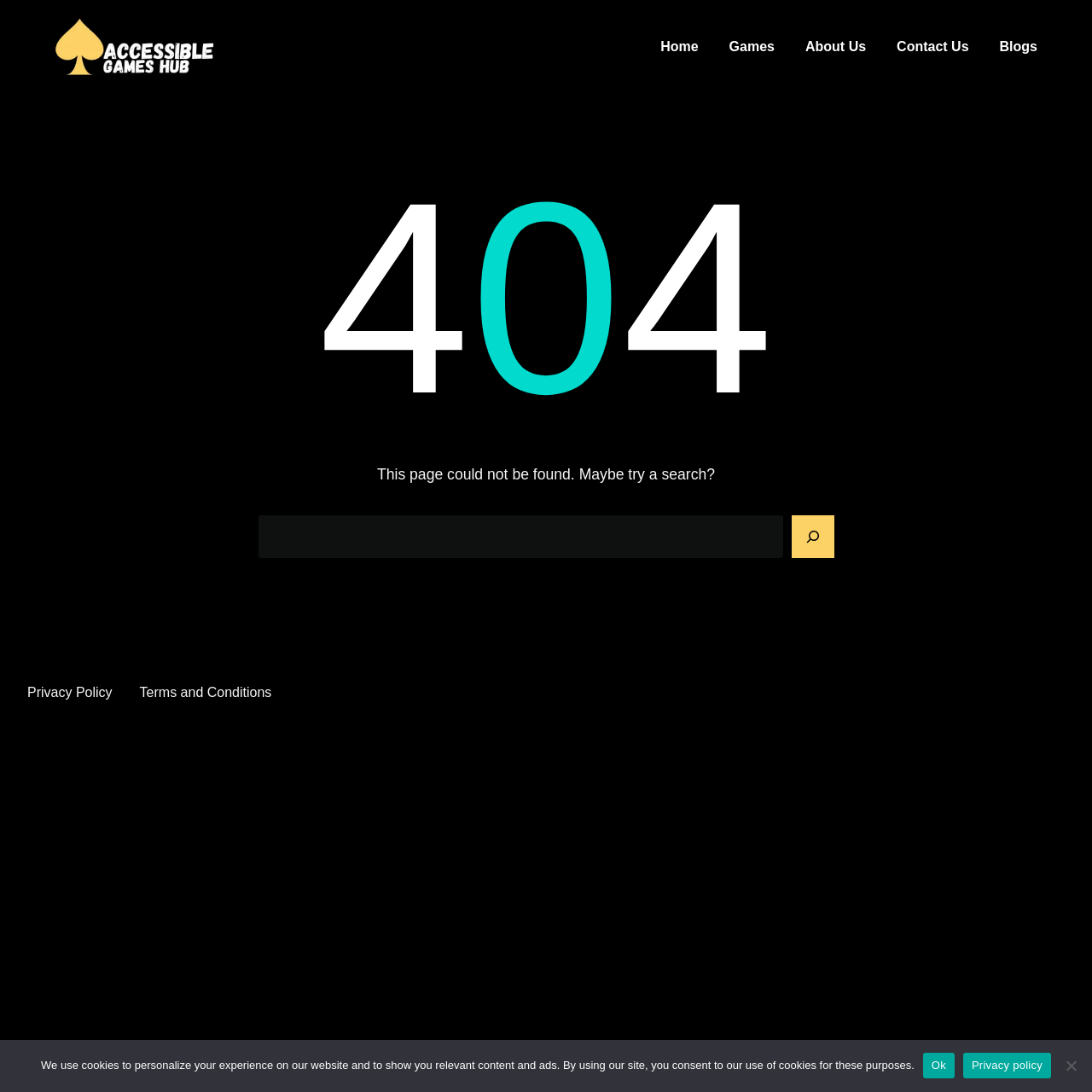Refer to the screenshot and give an in-depth answer to this question: Where is the search box located?

I analyzed the bounding box coordinates of the search box element and found that its y1 and y2 values are 0.472 and 0.511, respectively, which indicates that it is located in the middle of the page.